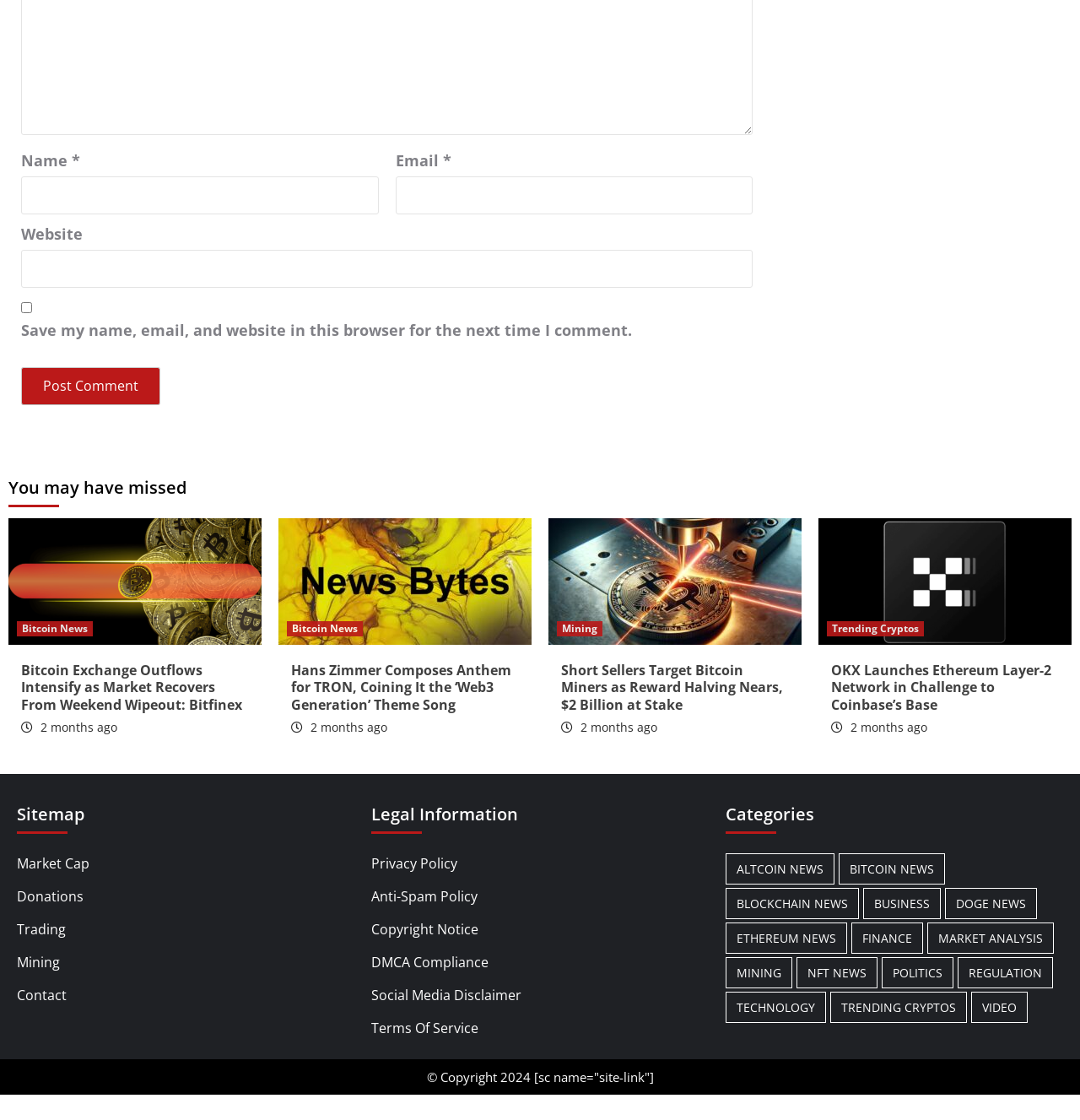Please locate the bounding box coordinates for the element that should be clicked to achieve the following instruction: "Post a comment". Ensure the coordinates are given as four float numbers between 0 and 1, i.e., [left, top, right, bottom].

[0.02, 0.327, 0.148, 0.361]